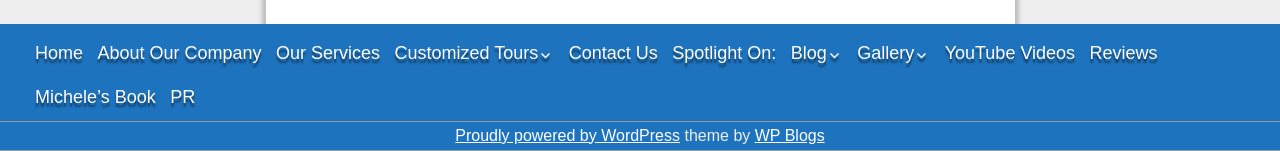Find the bounding box coordinates of the clickable region needed to perform the following instruction: "learn about customized tours". The coordinates should be provided as four float numbers between 0 and 1, i.e., [left, top, right, bottom].

[0.304, 0.227, 0.437, 0.481]